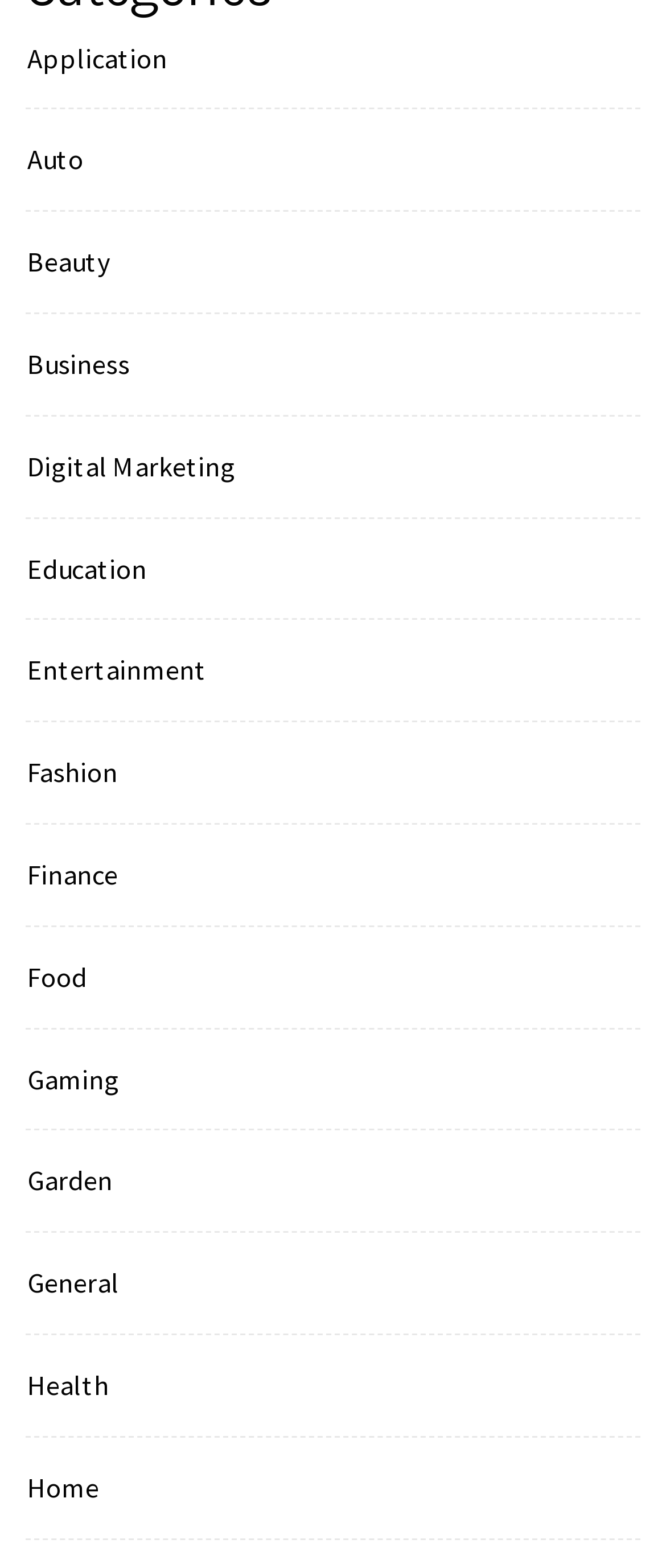Please predict the bounding box coordinates of the element's region where a click is necessary to complete the following instruction: "Click on Application". The coordinates should be represented by four float numbers between 0 and 1, i.e., [left, top, right, bottom].

[0.026, 0.021, 0.251, 0.053]